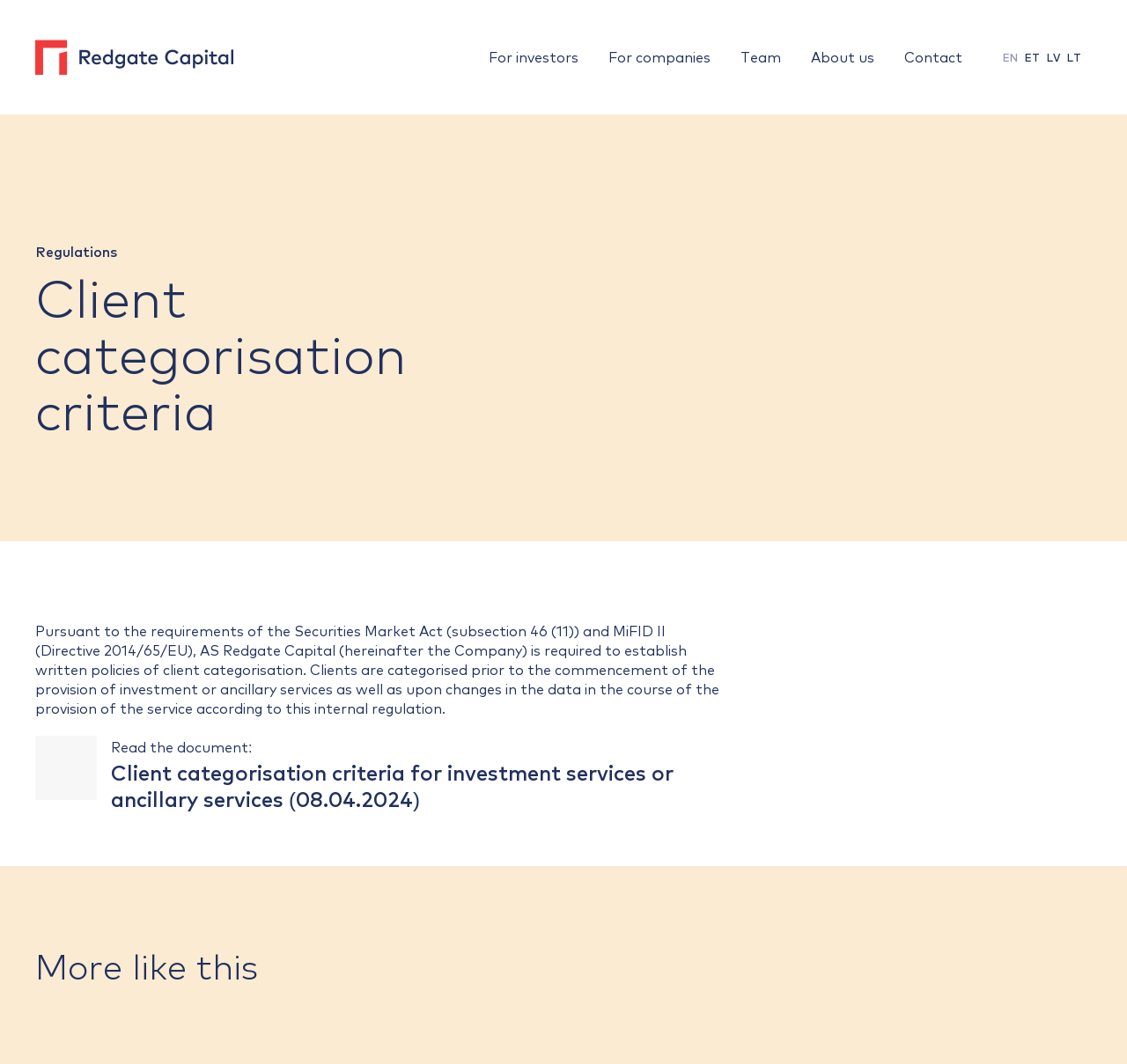Based on the image, provide a detailed and complete answer to the question: 
What is the purpose of the Redgate icon?

The Redgate icon is likely used to represent the company, AS Redgate Capital, and is displayed on the webpage as a visual identifier.